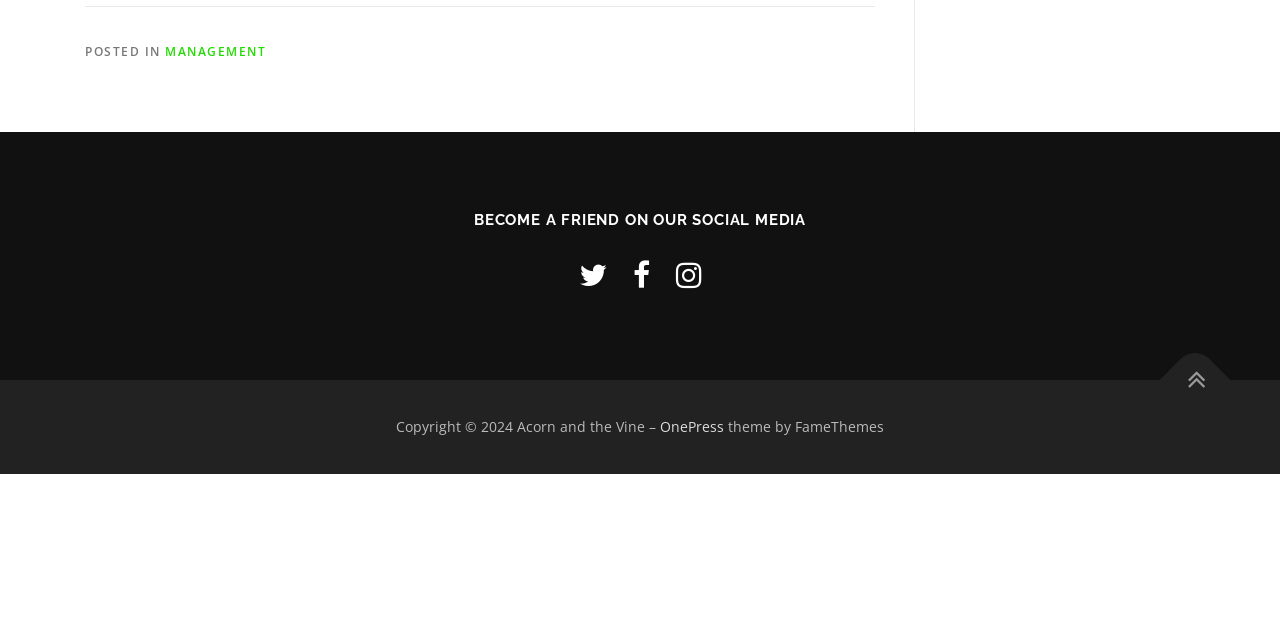Given the element description title="Back To Top", identify the bounding box coordinates for the UI element on the webpage screenshot. The format should be (top-left x, top-left y, bottom-right x, bottom-right y), with values between 0 and 1.

[0.906, 0.538, 0.961, 0.649]